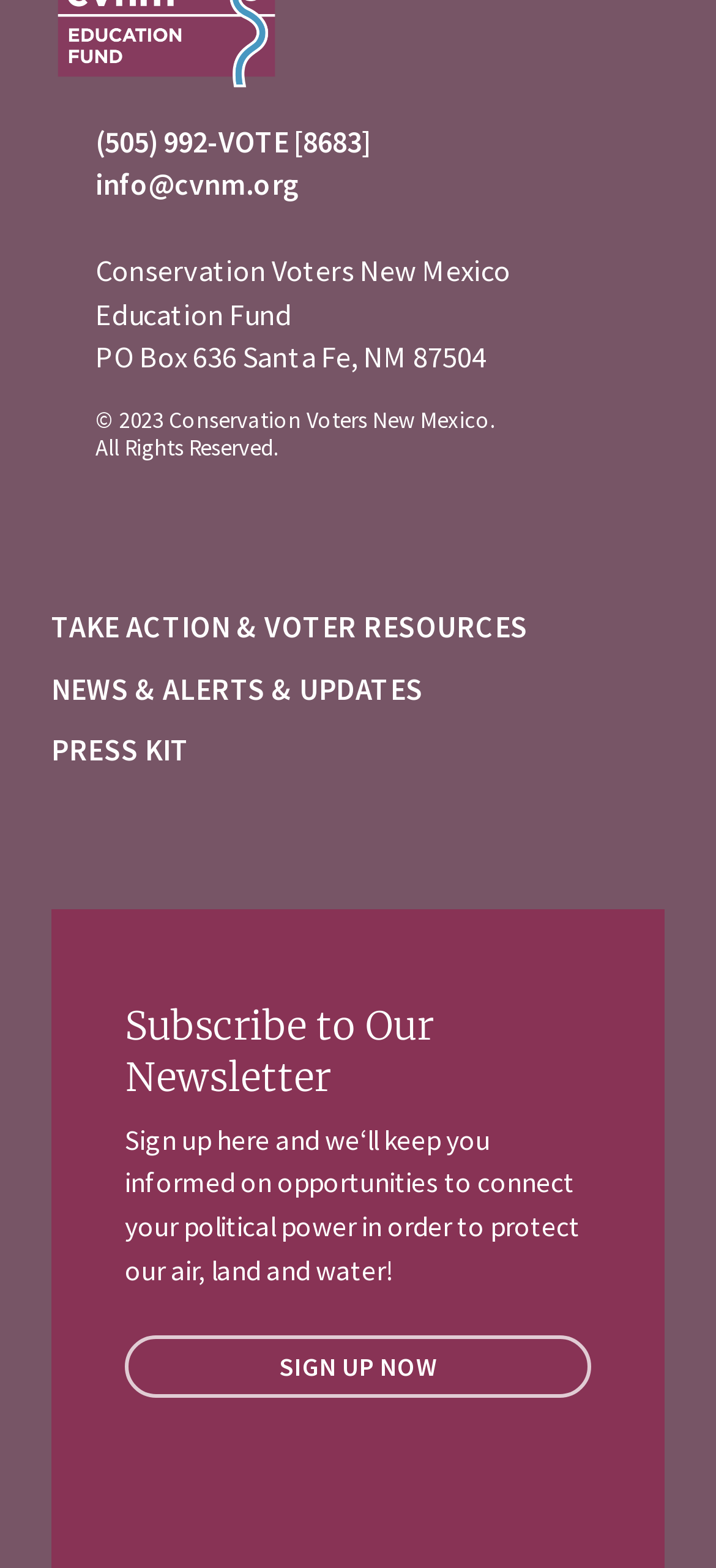For the element described, predict the bounding box coordinates as (top-left x, top-left y, bottom-right x, bottom-right y). All values should be between 0 and 1. Element description: Press Kit

[0.072, 0.463, 0.928, 0.493]